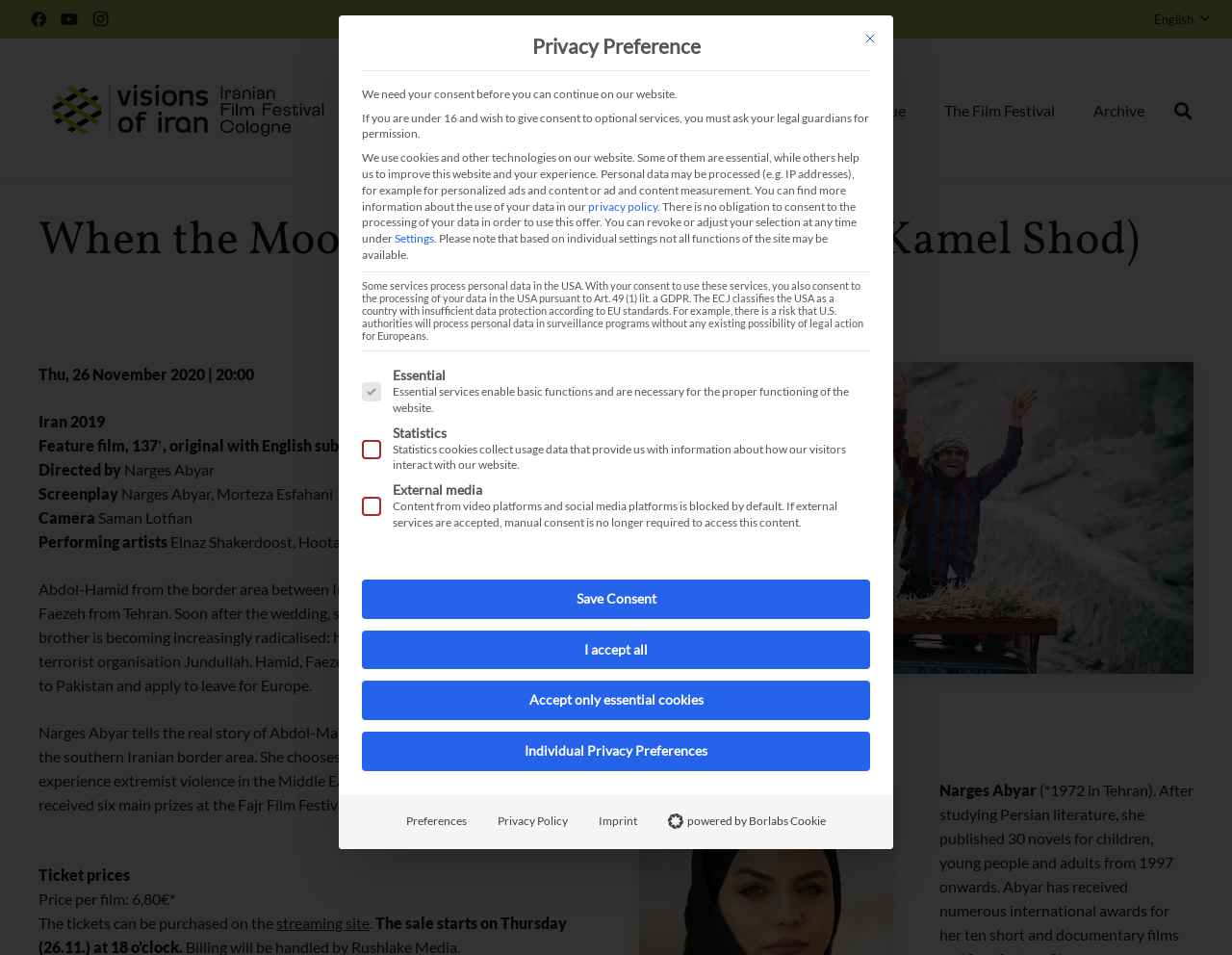Please locate the bounding box coordinates of the element that should be clicked to achieve the given instruction: "Participate in the COS membership program".

None